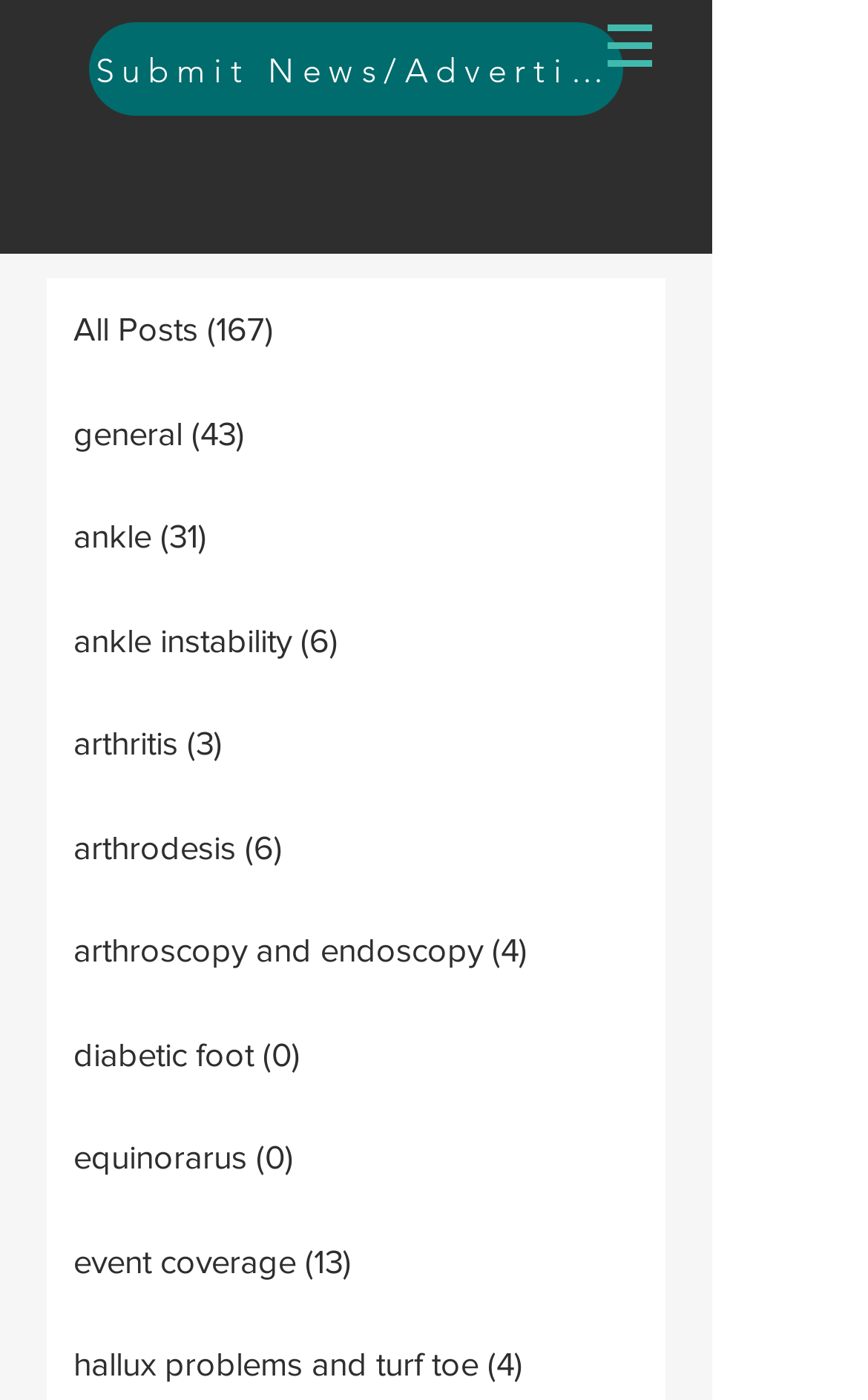Pinpoint the bounding box coordinates of the clickable area needed to execute the instruction: "Click the send inquiry button". The coordinates should be specified as four float numbers between 0 and 1, i.e., [left, top, right, bottom].

None